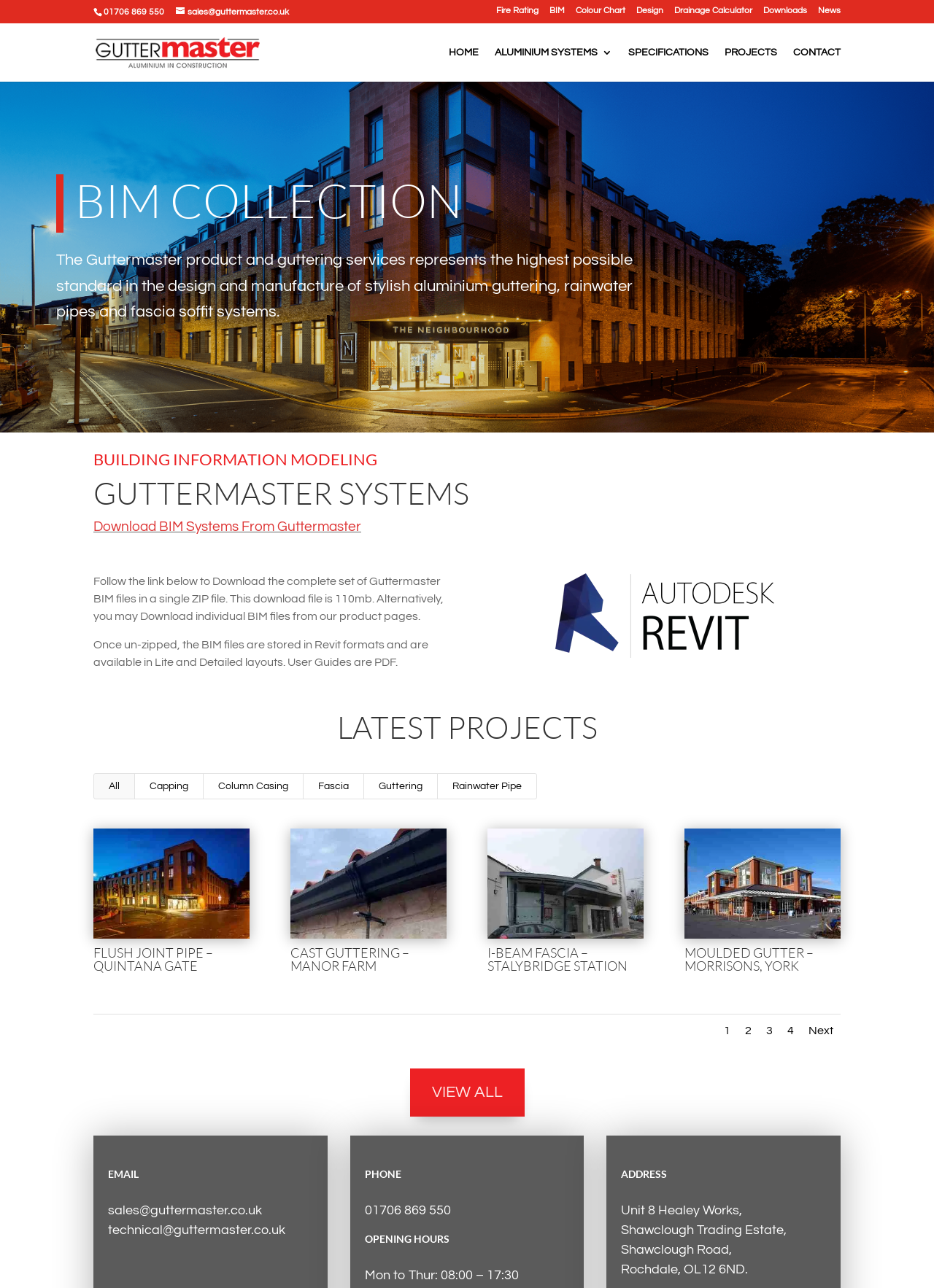Please provide the bounding box coordinates for the element that needs to be clicked to perform the following instruction: "View all projects". The coordinates should be given as four float numbers between 0 and 1, i.e., [left, top, right, bottom].

[0.439, 0.829, 0.561, 0.867]